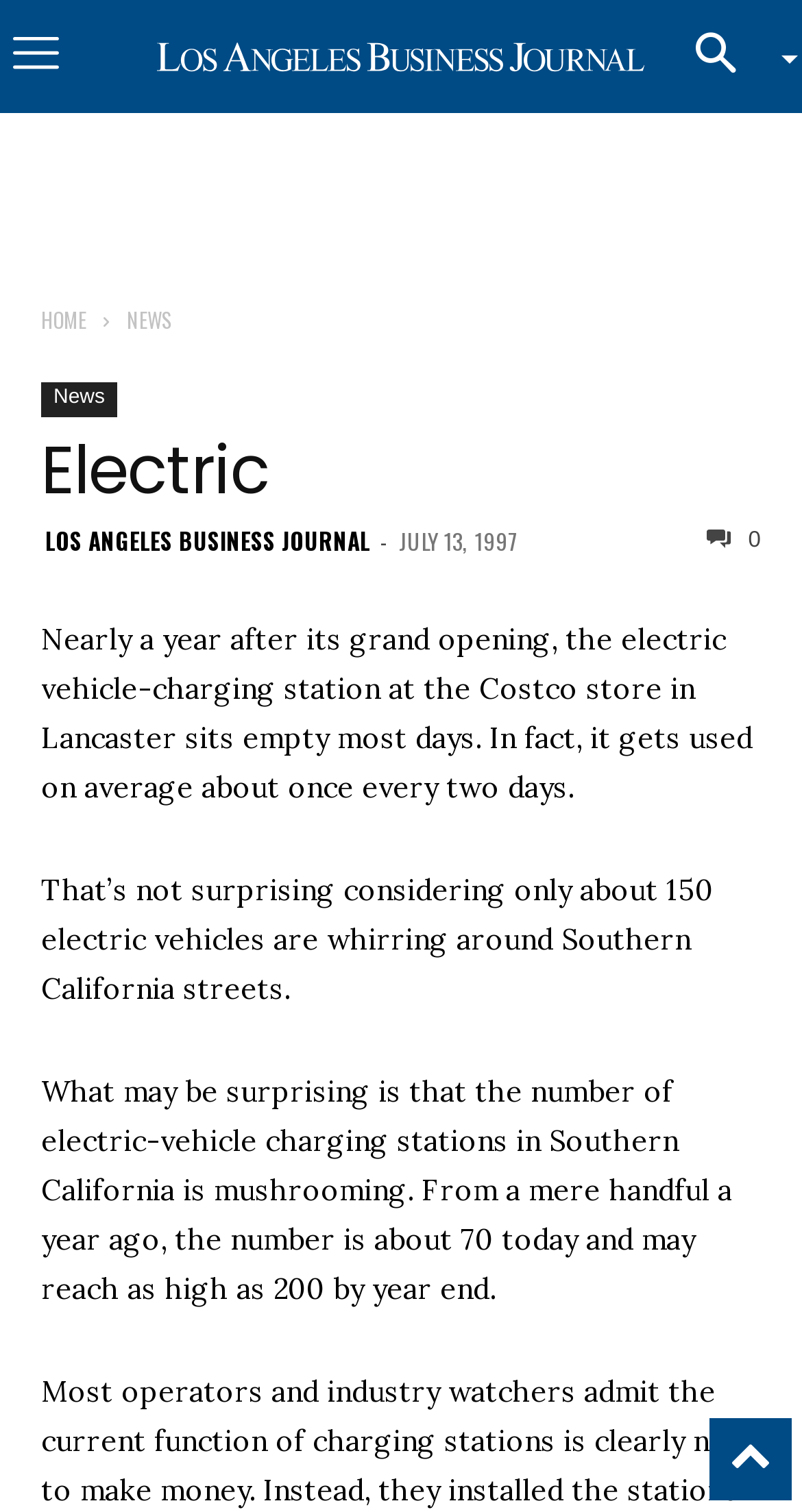Please find the bounding box coordinates (top-left x, top-left y, bottom-right x, bottom-right y) in the screenshot for the UI element described as follows: title="Los Angeles Business Journal Logo"

[0.231, 0.017, 0.769, 0.057]